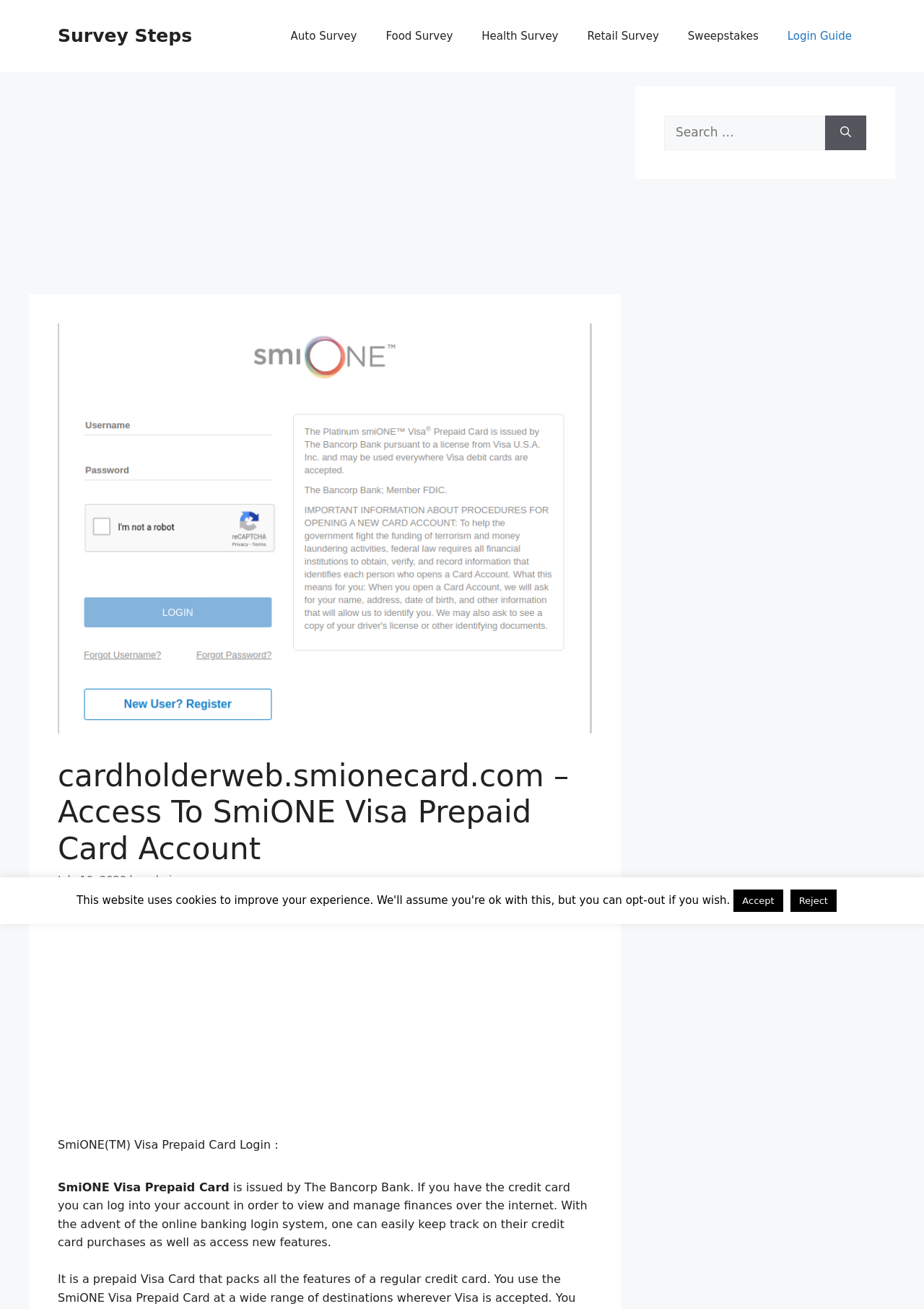What can be done with the online banking login system?
Answer the question with detailed information derived from the image.

I found this information in the text 'With the advent of the online banking login system, one can easily keep track on their credit card purchases as well as access new features.' which suggests that the online banking login system allows users to view and manage their finances.